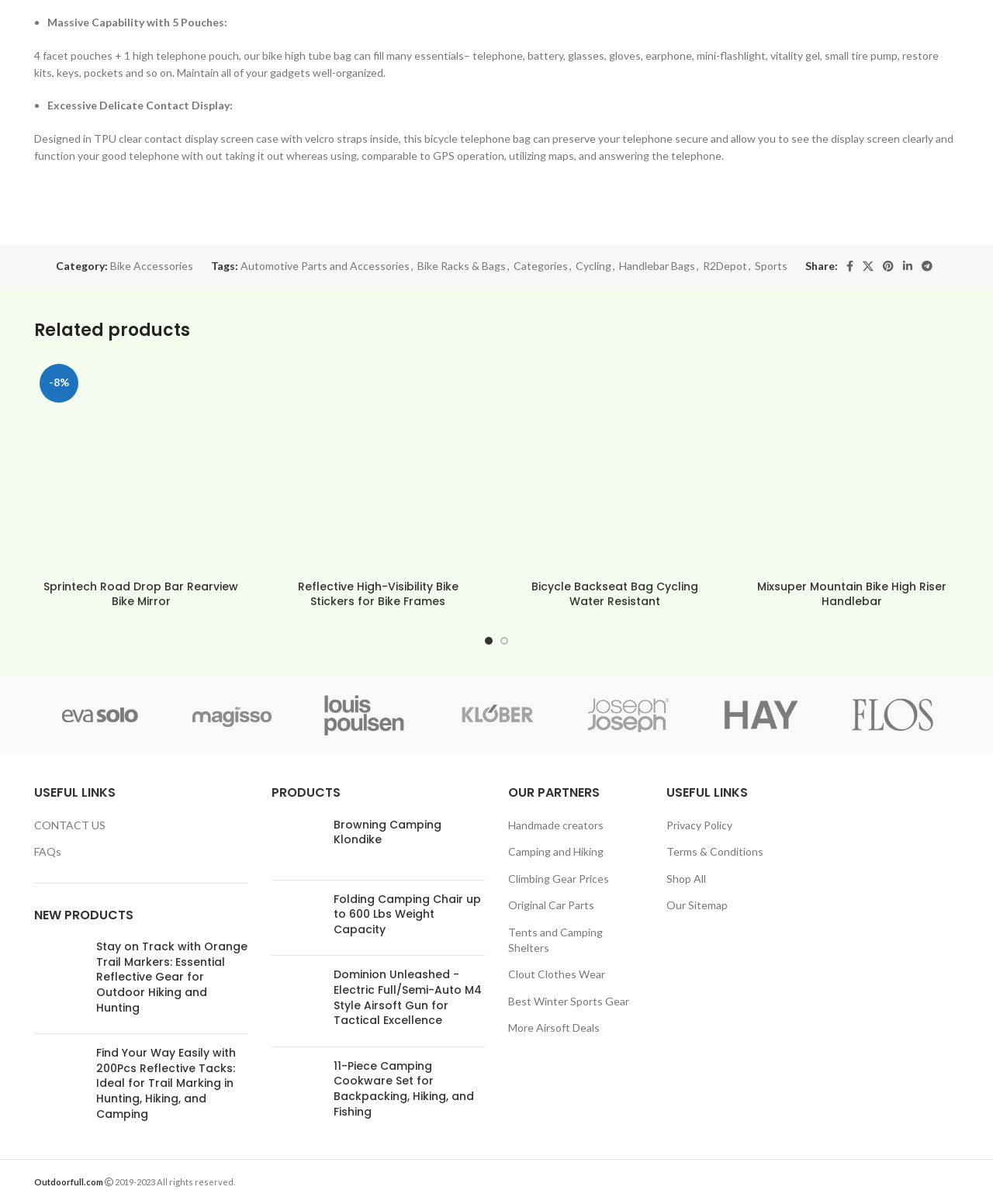Locate the bounding box coordinates of the clickable part needed for the task: "View the 'Sprintech Road Drop Bar Rearview Bike Mirror' product".

[0.034, 0.298, 0.25, 0.475]